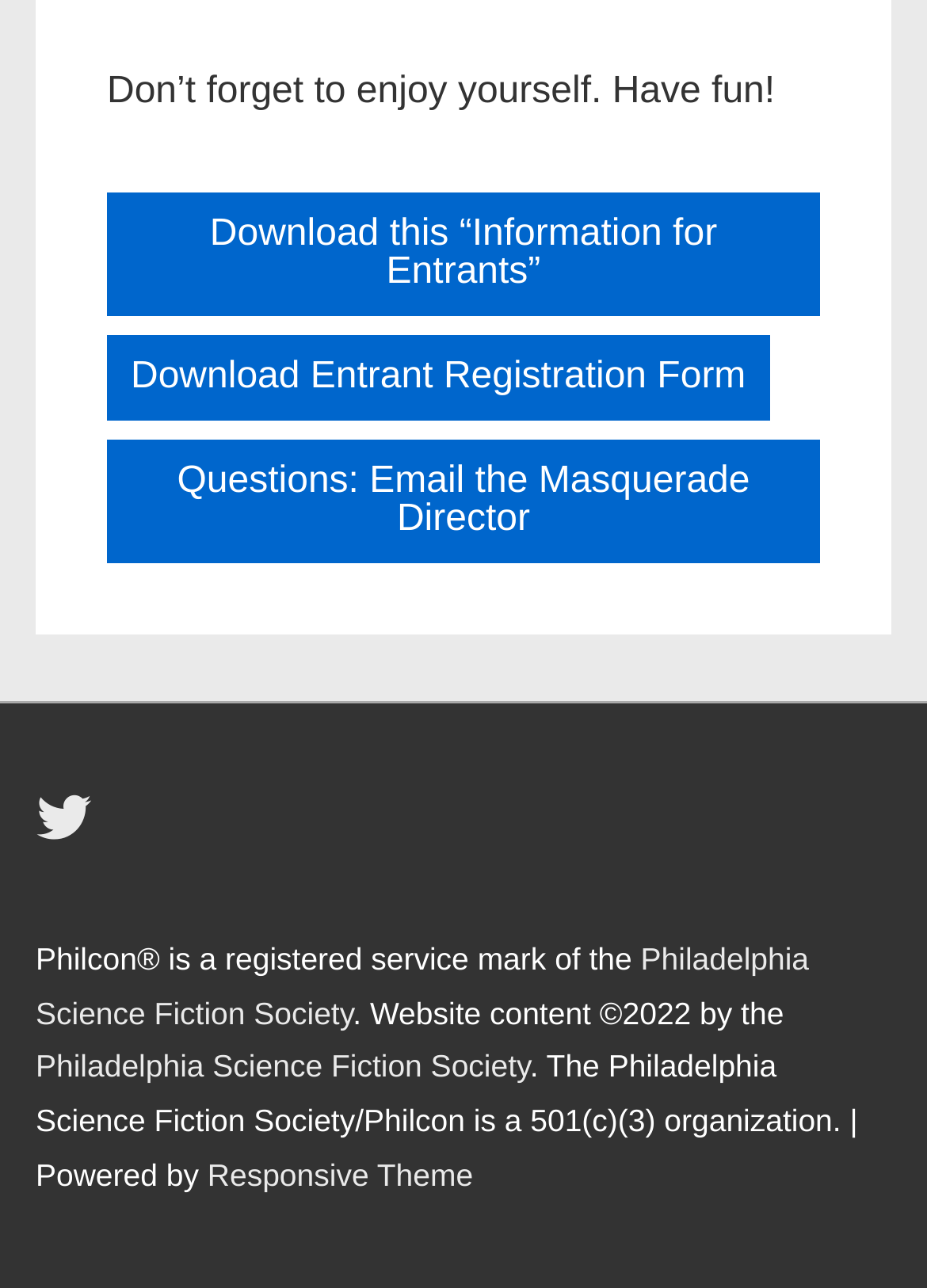Respond with a single word or short phrase to the following question: 
How many links are there in the top section?

3